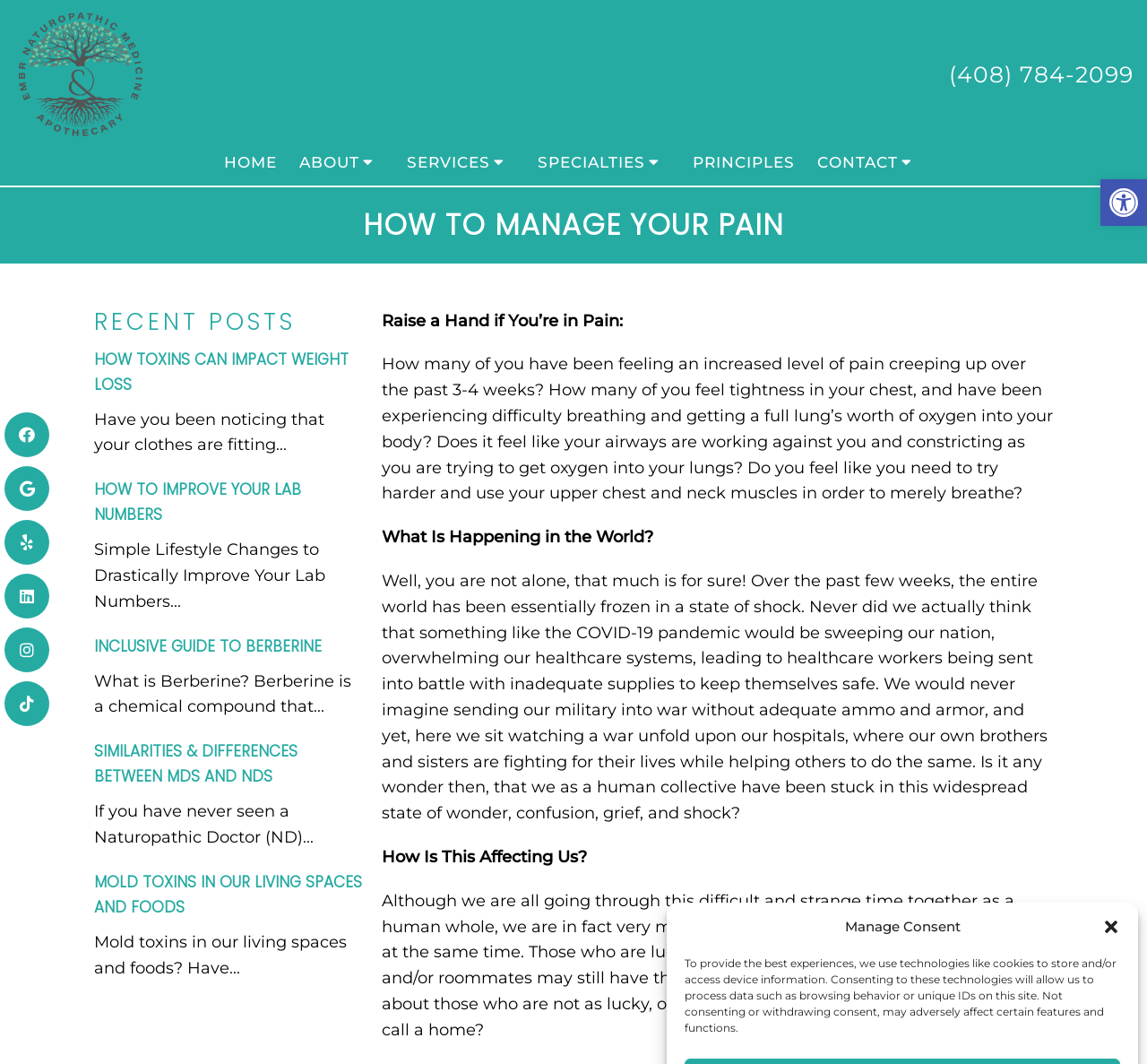Please specify the bounding box coordinates of the area that should be clicked to accomplish the following instruction: "Get in touch with McArthurGlen". The coordinates should consist of four float numbers between 0 and 1, i.e., [left, top, right, bottom].

None